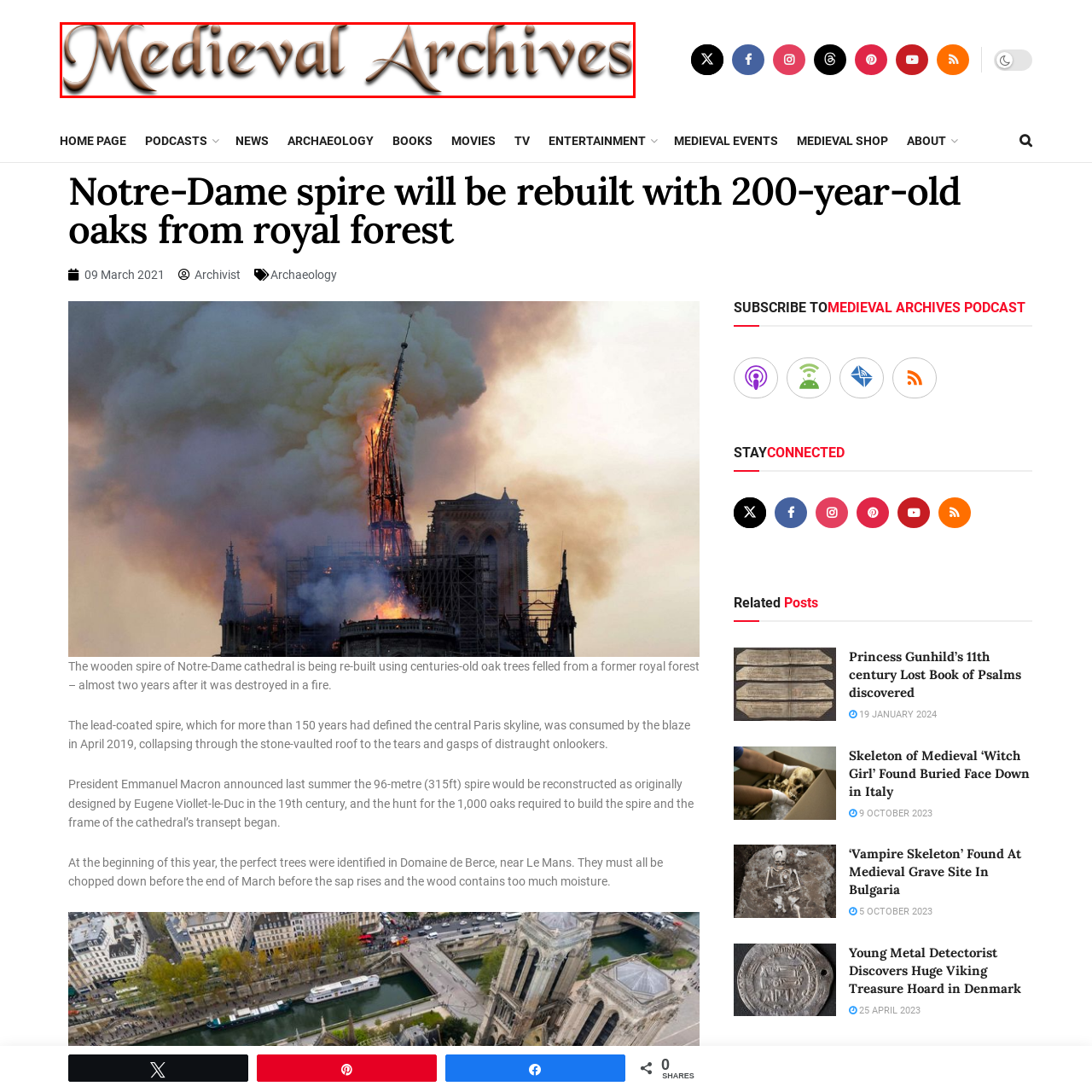Please concentrate on the part of the image enclosed by the red bounding box and answer the following question in detail using the information visible: What tone does the title set for the content?

The title's design, combining classical typography with a warm, bronze color palette, sets a tone for content related to medieval history and culture, inviting readers to delve into the past and explore the intricacies of medieval life and legacy.